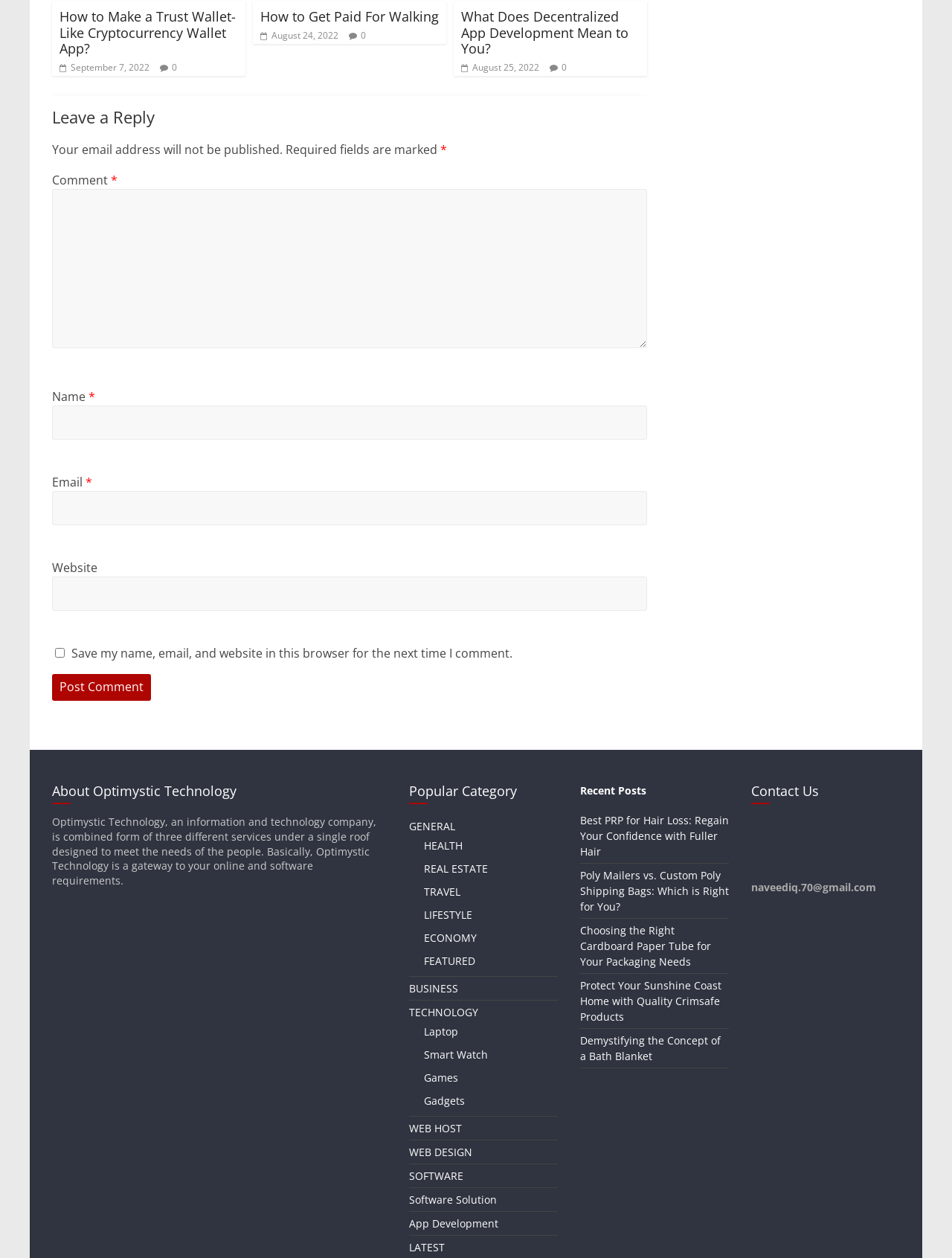Identify the bounding box coordinates for the element you need to click to achieve the following task: "Click on the 'Contact Us' link". The coordinates must be four float values ranging from 0 to 1, formatted as [left, top, right, bottom].

[0.789, 0.623, 0.945, 0.639]